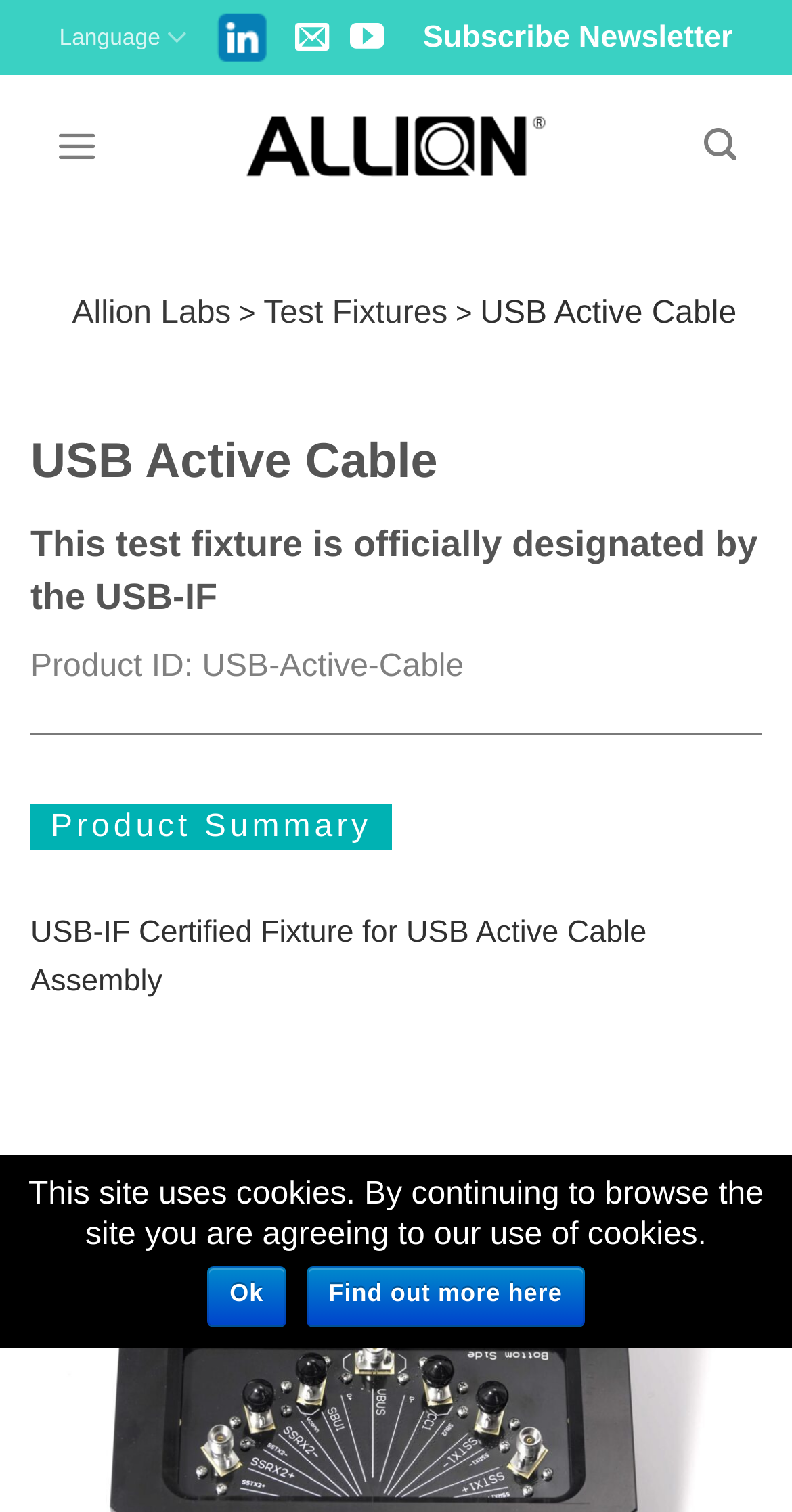What is the product ID of the USB Active Cable?
Using the image as a reference, give a one-word or short phrase answer.

USB-Active-Cable